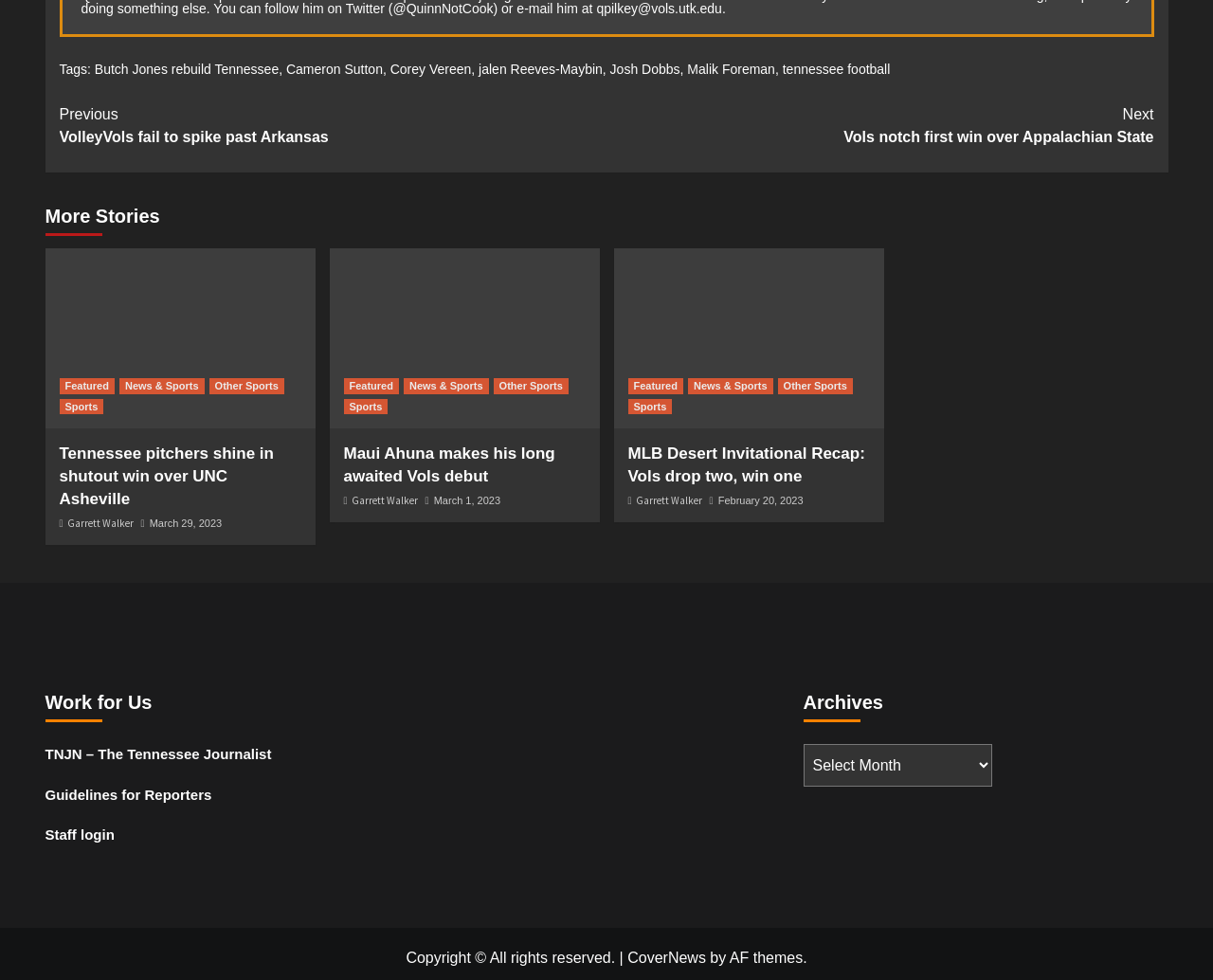Identify the bounding box coordinates of the element that should be clicked to fulfill this task: "Click on 'Continue Reading'". The coordinates should be provided as four float numbers between 0 and 1, i.e., [left, top, right, bottom].

[0.049, 0.096, 0.951, 0.162]